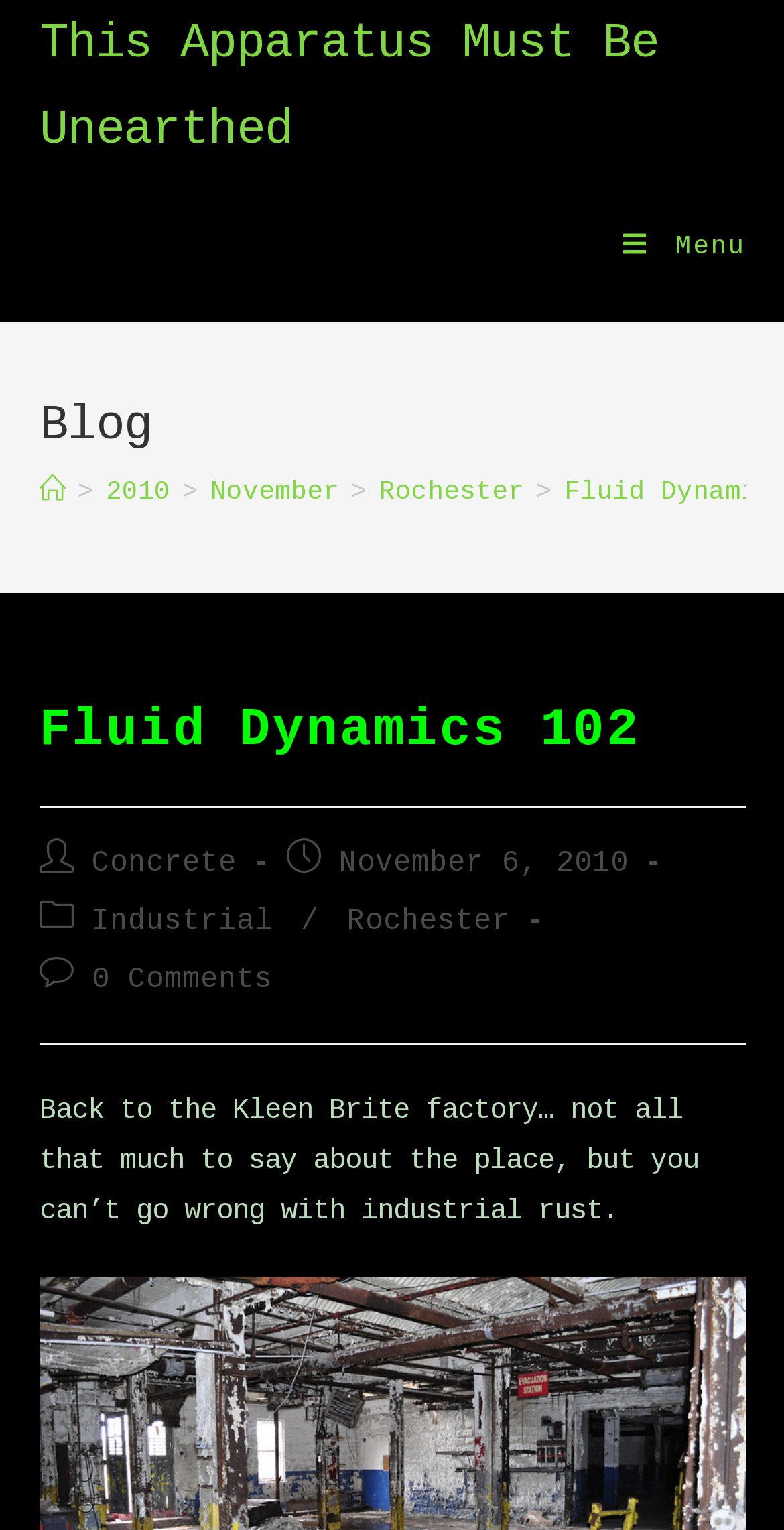Please mark the clickable region by giving the bounding box coordinates needed to complete this instruction: "Vote".

None